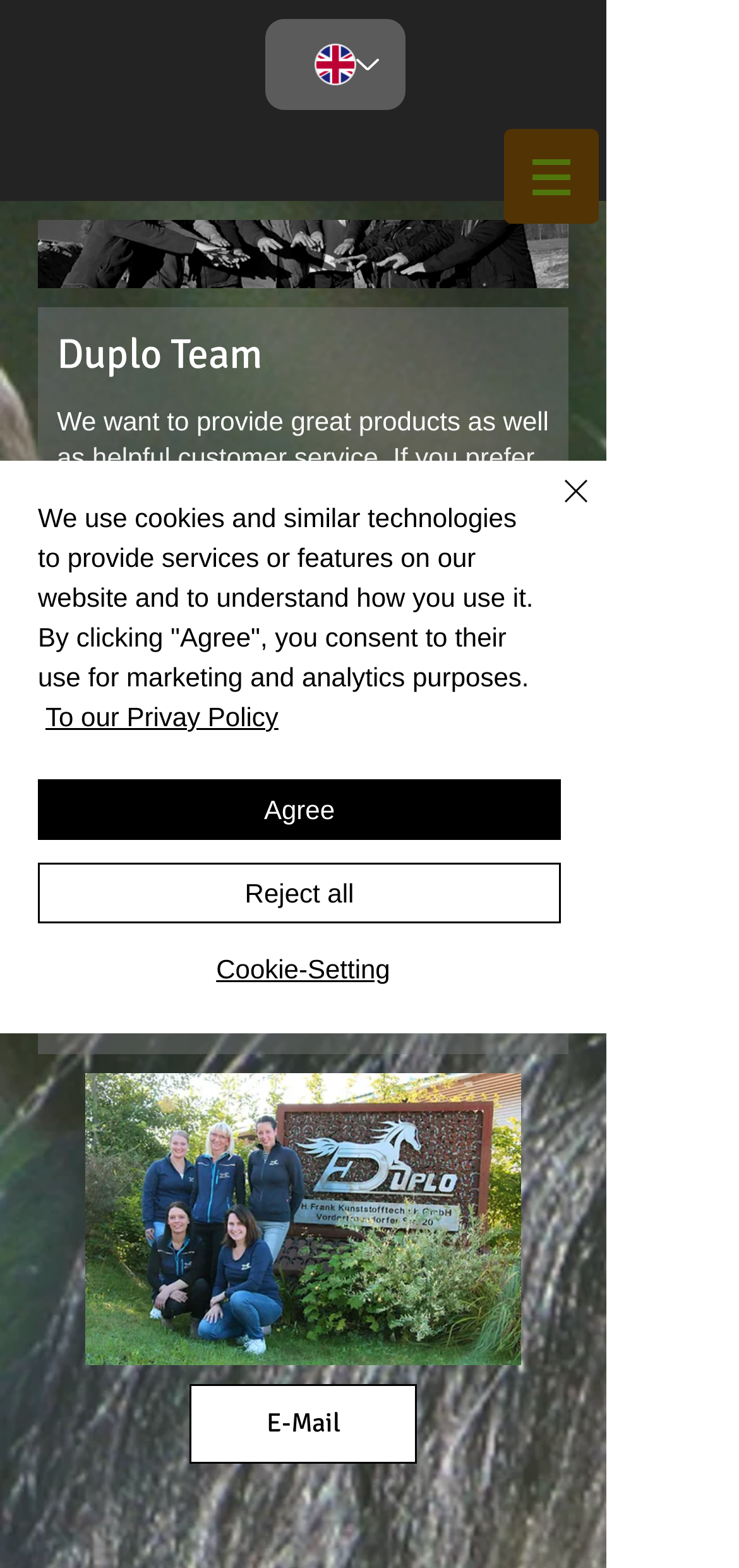What is the purpose of the 'Quick actions' button?
Please answer the question with a single word or phrase, referencing the image.

Unknown